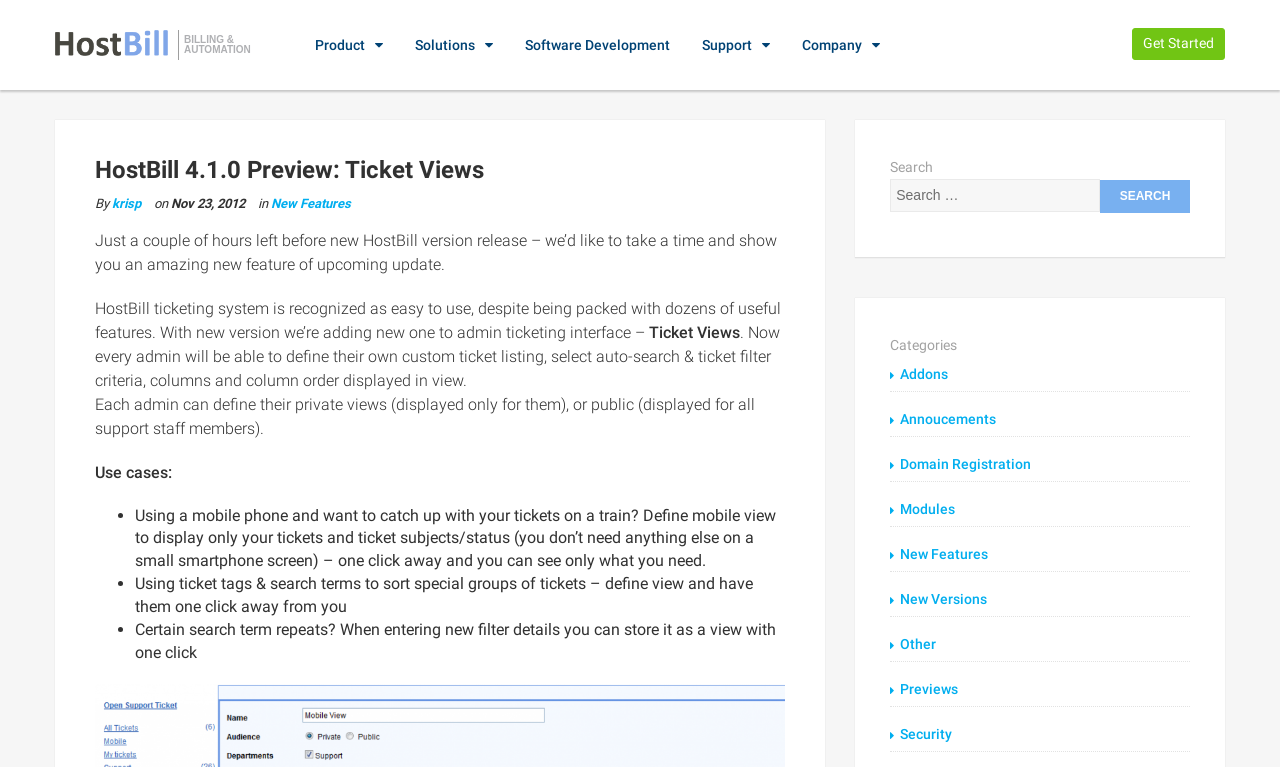Please identify the bounding box coordinates of the area I need to click to accomplish the following instruction: "Search for something".

[0.695, 0.233, 0.93, 0.282]